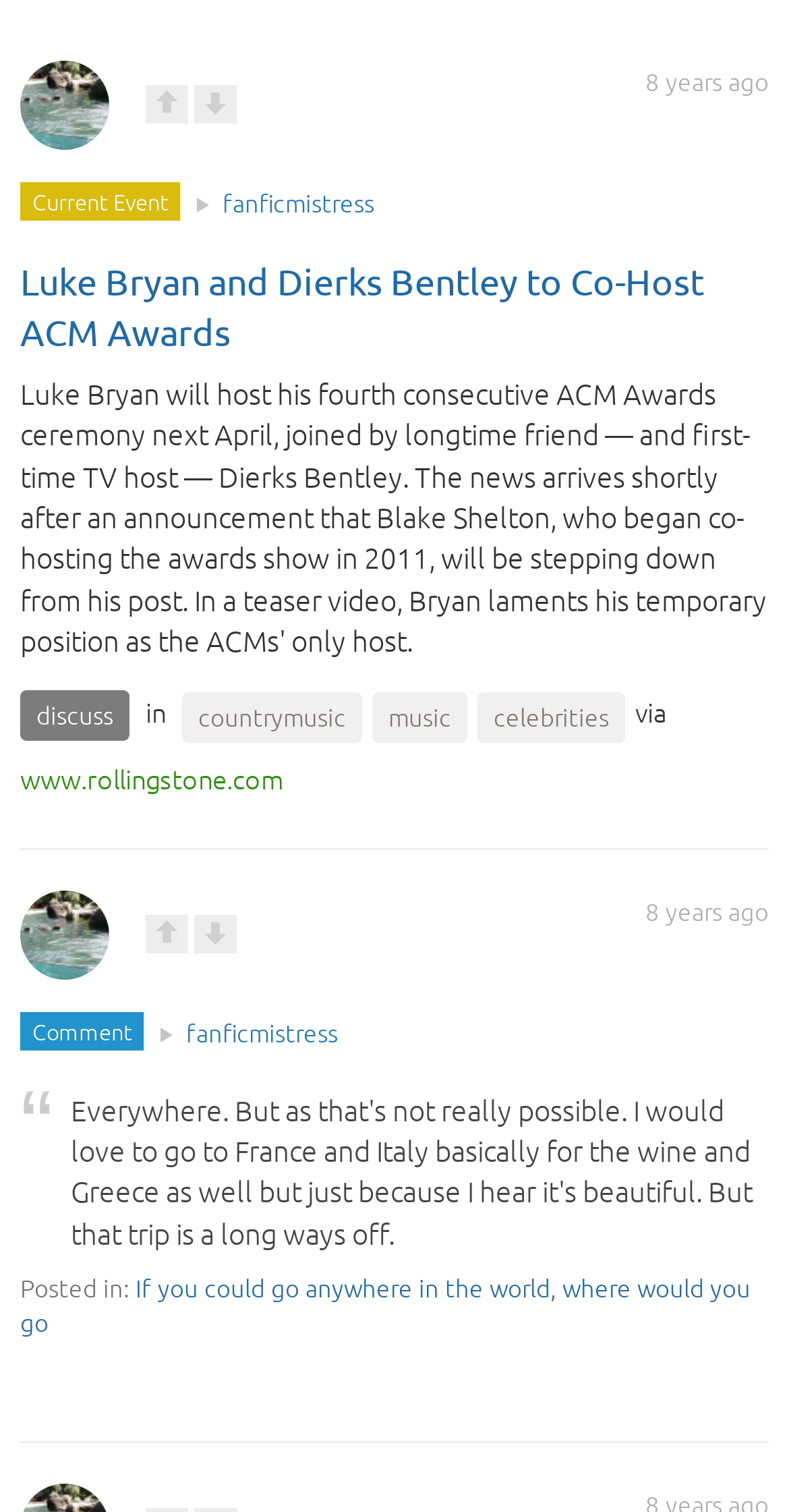Using the description: "Browse Communities", identify the bounding box of the corresponding UI element in the screenshot.

[0.051, 0.596, 0.949, 0.651]